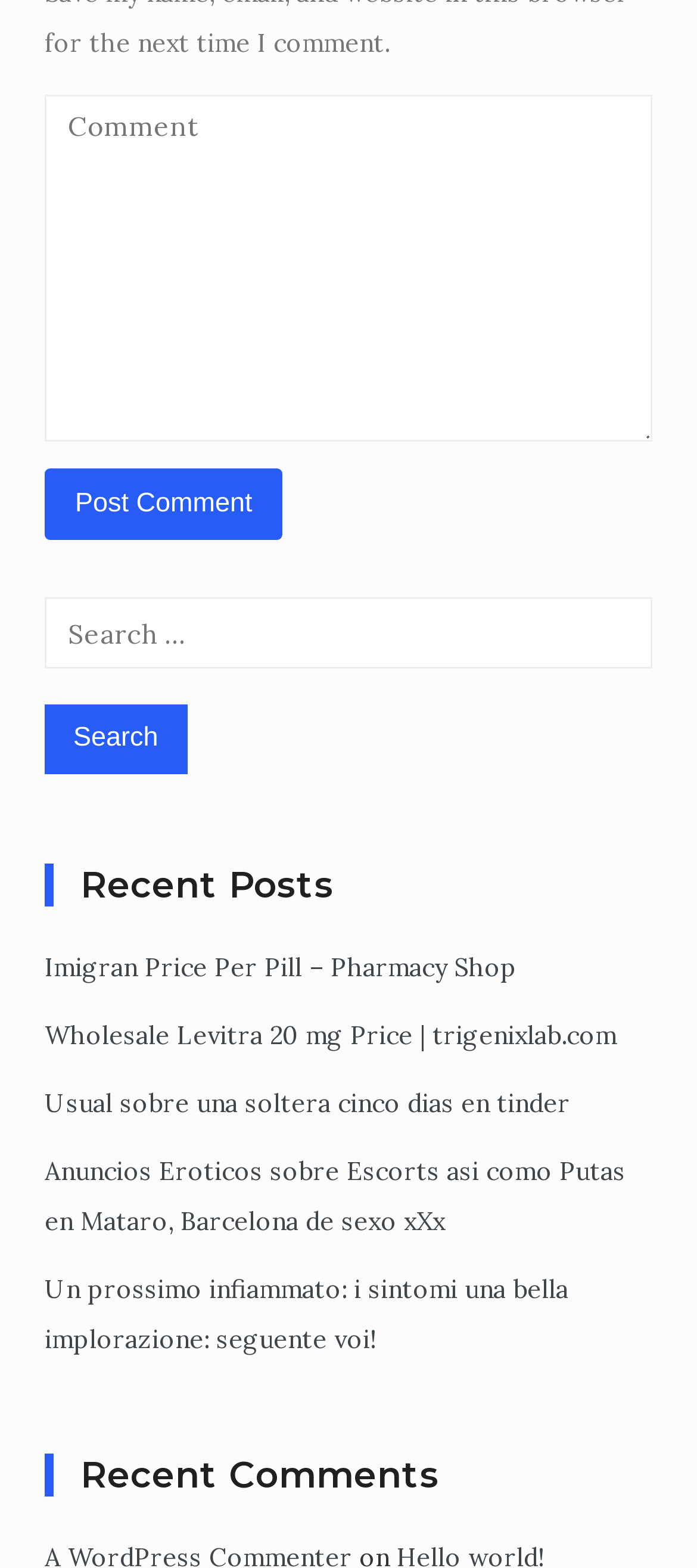Please locate the clickable area by providing the bounding box coordinates to follow this instruction: "Learn about Vector Graphics Maker".

None